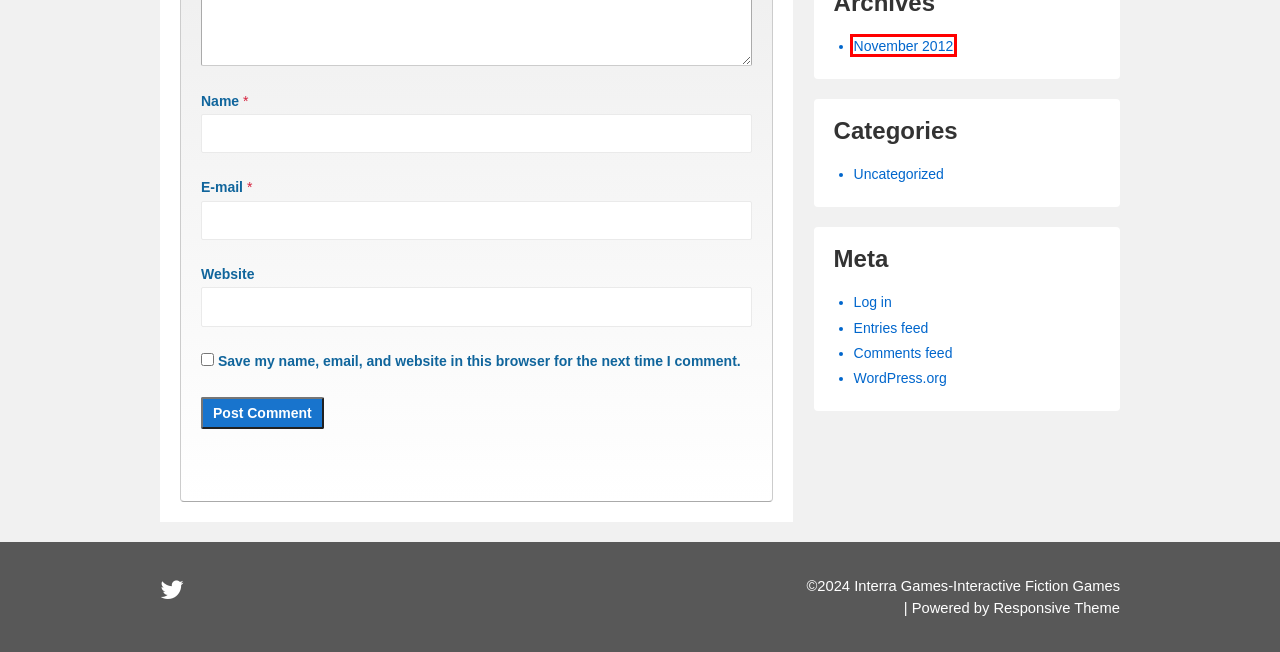You have a screenshot of a webpage with a red rectangle bounding box around a UI element. Choose the best description that matches the new page after clicking the element within the bounding box. The candidate descriptions are:
A. Interra Games-Interactive Fiction Games
B. Uncategorized – Interra Games-Interactive Fiction Games
C. Hello world! – Interra Games-Interactive Fiction Games
D. Log In ‹ Interra Games-Interactive Fiction Games — WordPress
E. Blog Posts – Interra Games-Interactive Fiction Games
F. November 2012 – Interra Games-Interactive Fiction Games
G. Comments for Interra Games-Interactive Fiction Games
H. Test Post for New Format – Interra Games-Interactive Fiction Games

F